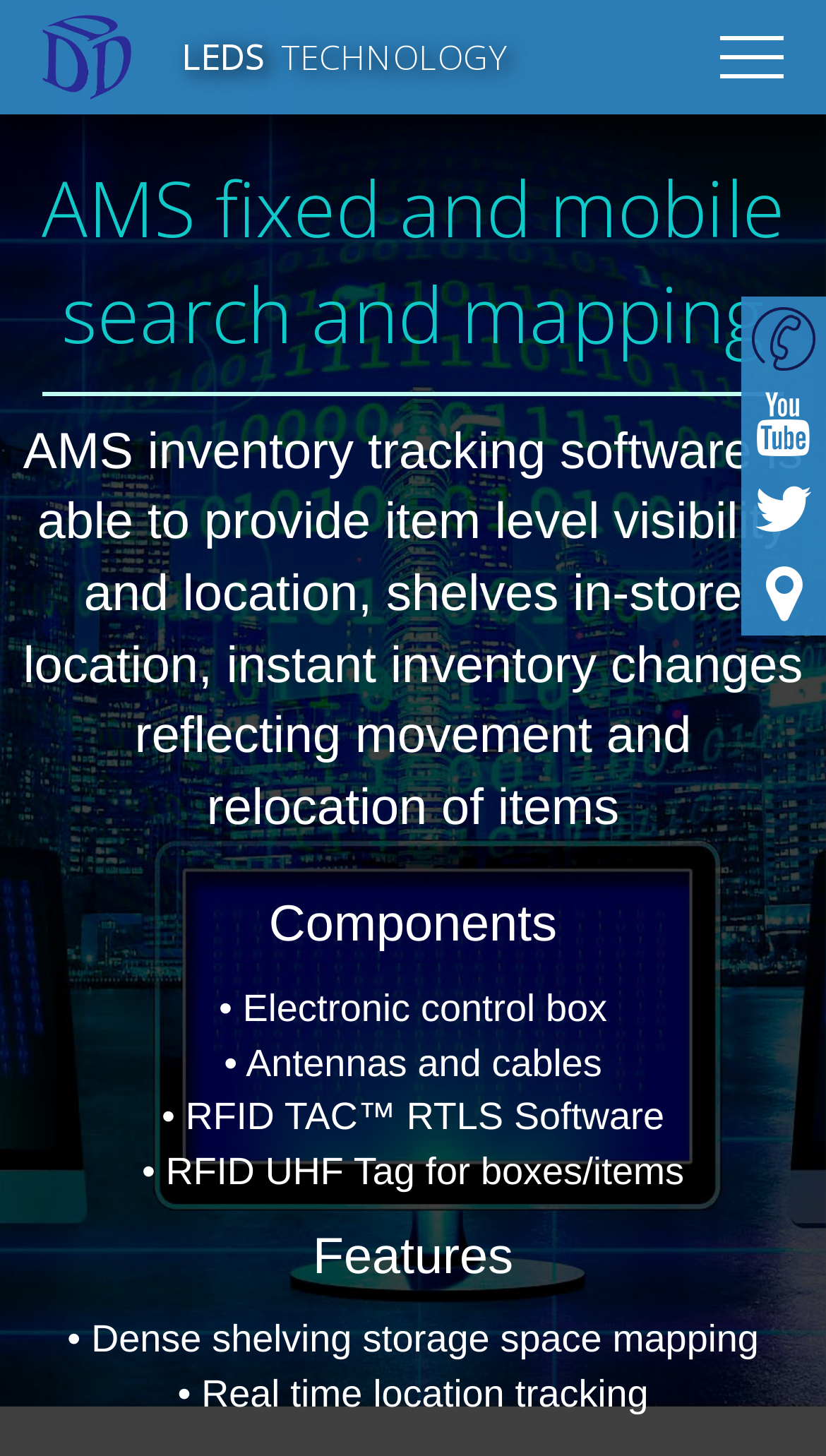Based on the description "LEDS TECHNOLOGY", find the bounding box of the specified UI element.

[0.051, 0.01, 0.615, 0.068]